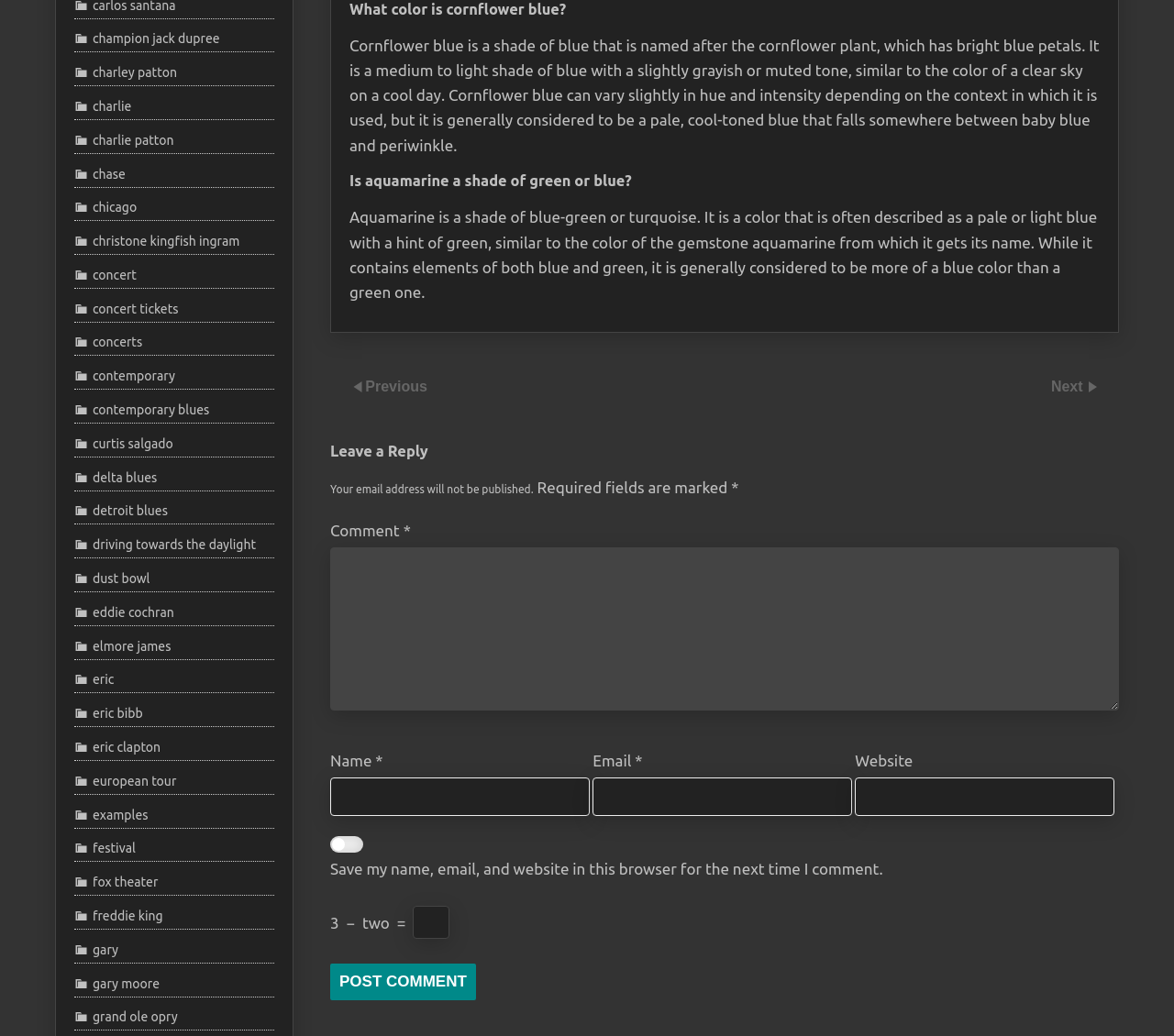Find the bounding box of the UI element described as follows: "Grow In Passion For Jesus".

None